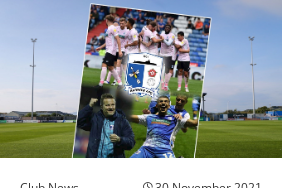Provide a brief response to the question below using a single word or phrase: 
Where is the scene of the football match set?

A well-lit stadium